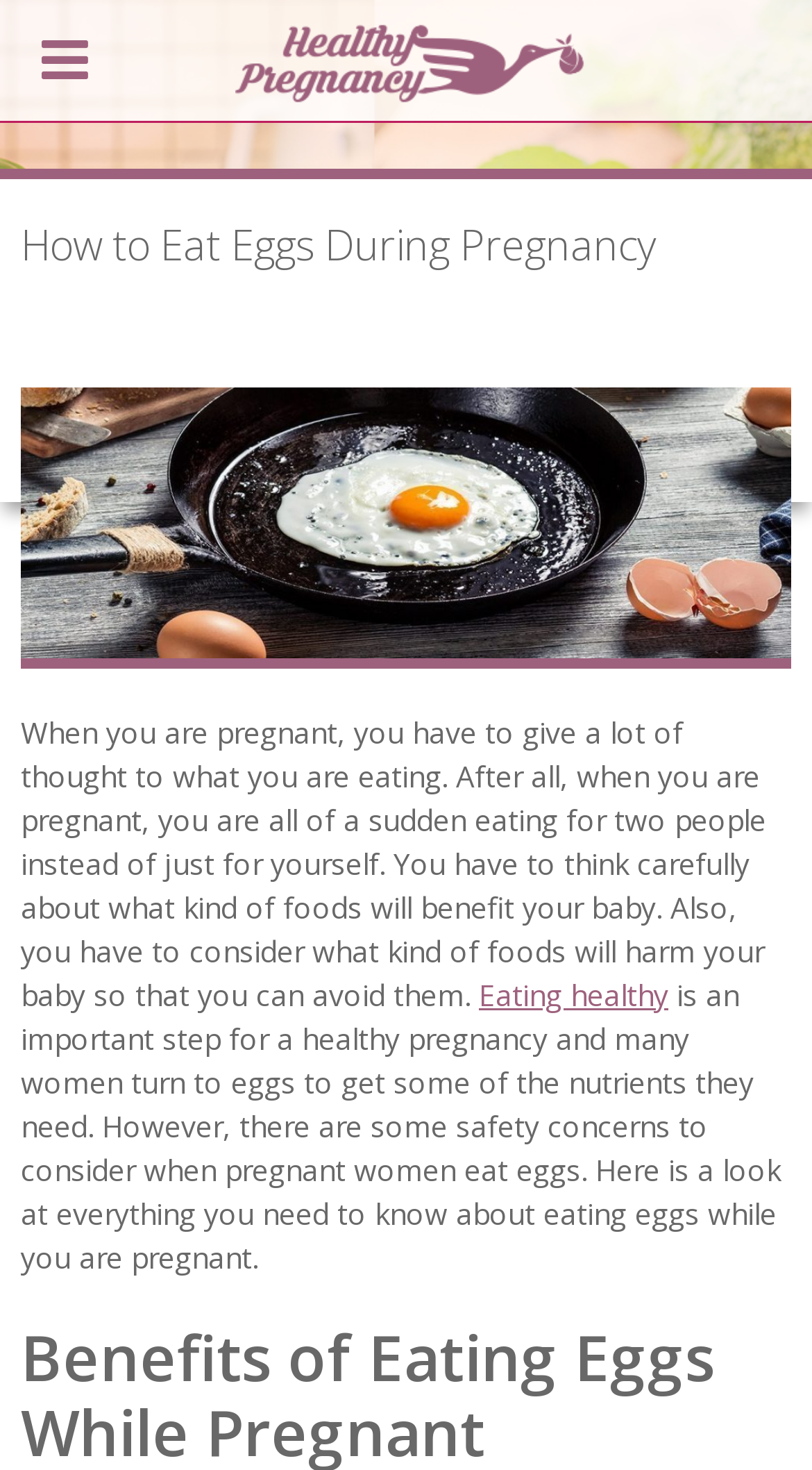Extract the bounding box for the UI element that matches this description: "Eating healthy".

[0.59, 0.663, 0.823, 0.69]